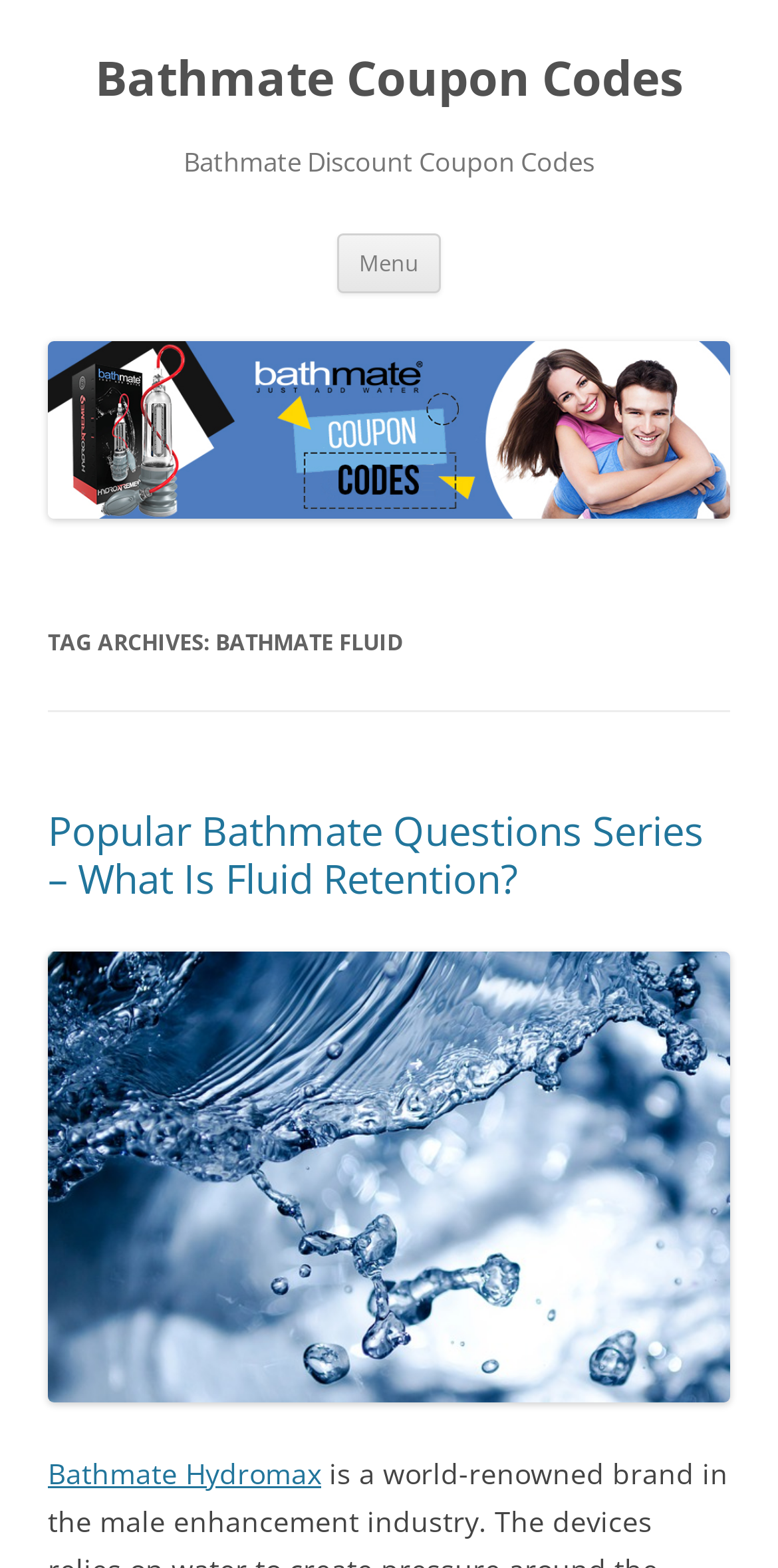Give a one-word or one-phrase response to the question:
What is the topic of the 'Popular Bathmate Questions Series'?

Fluid Retention